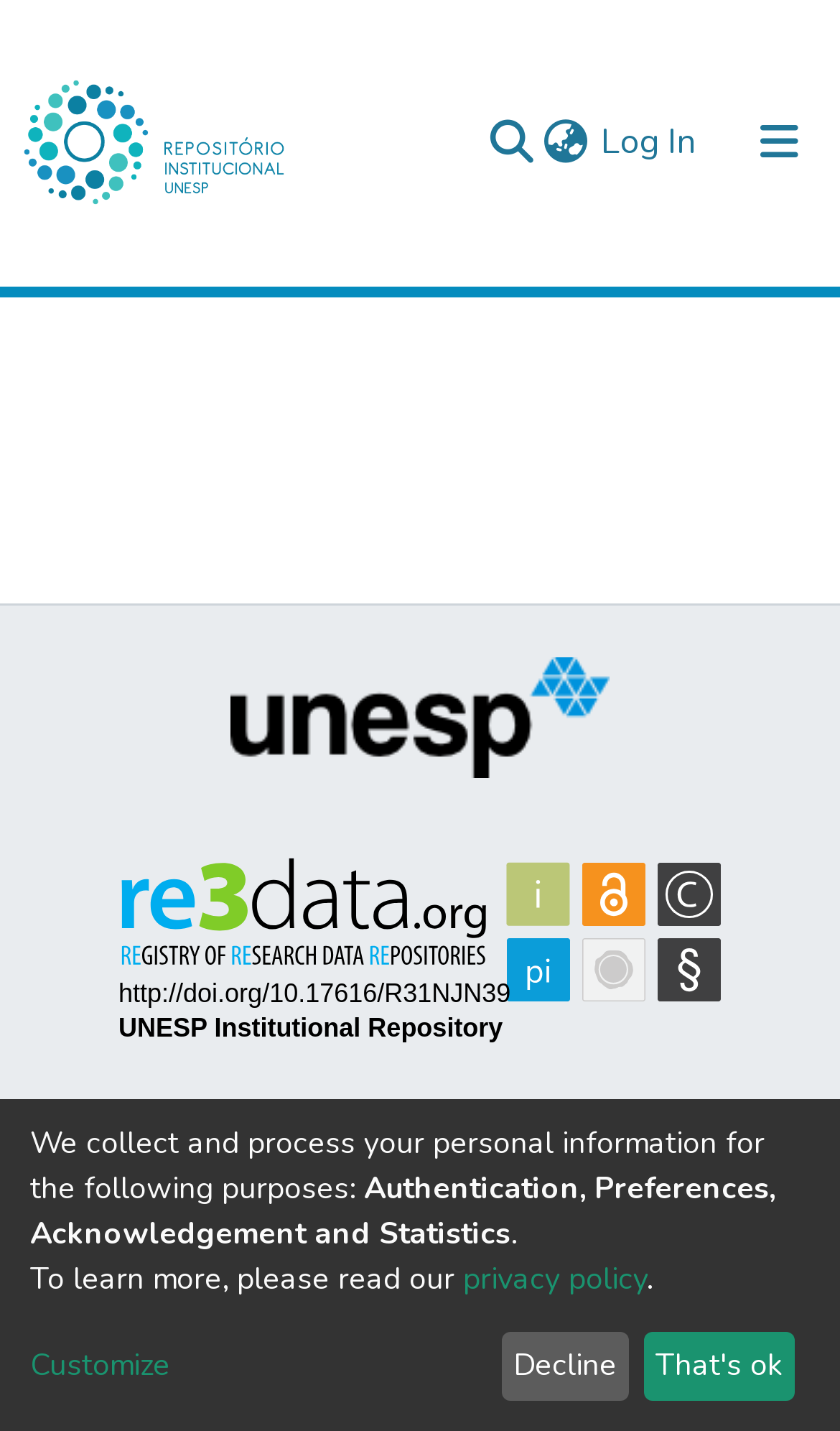From the screenshot, find the bounding box of the UI element matching this description: "About Unesp Institutional Repository". Supply the bounding box coordinates in the form [left, top, right, bottom], each a float between 0 and 1.

[0.01, 0.893, 0.398, 0.988]